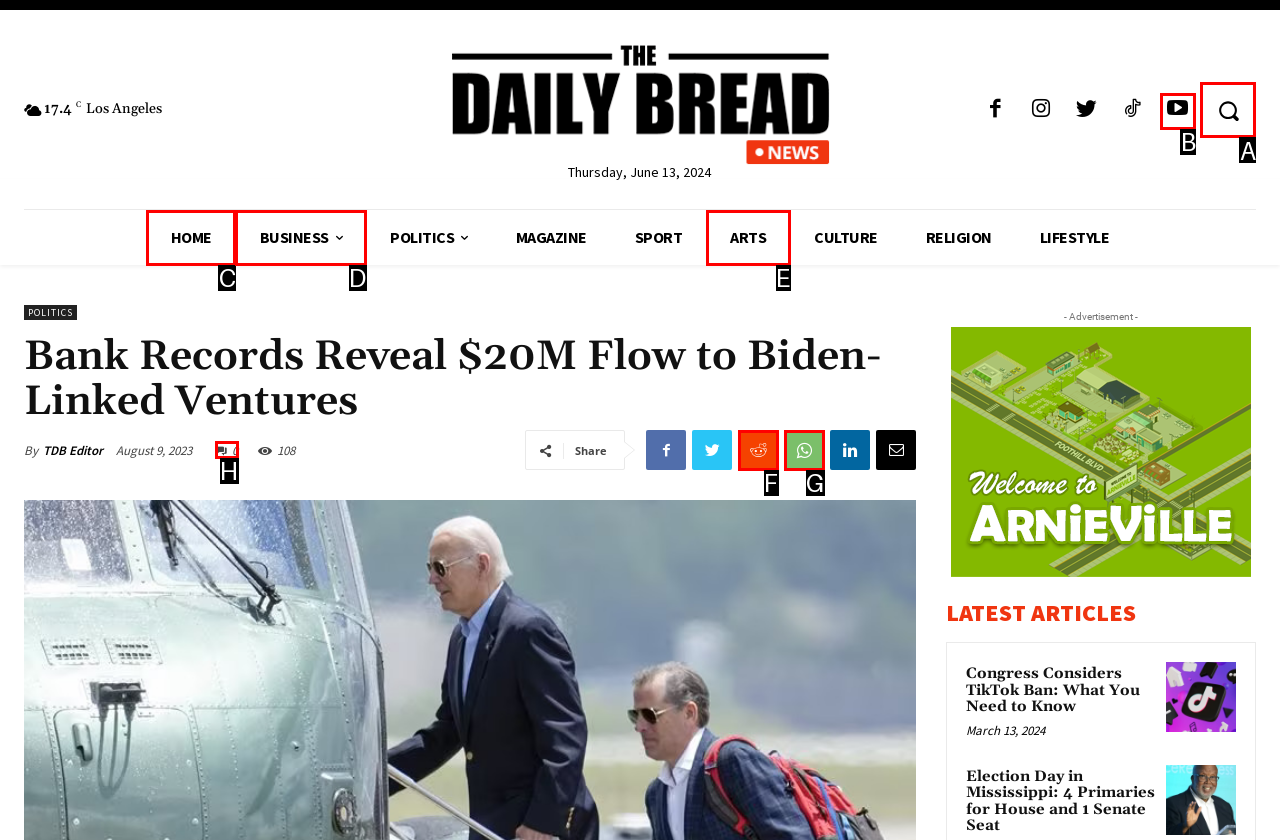Which UI element should you click on to achieve the following task: Search for something? Provide the letter of the correct option.

A